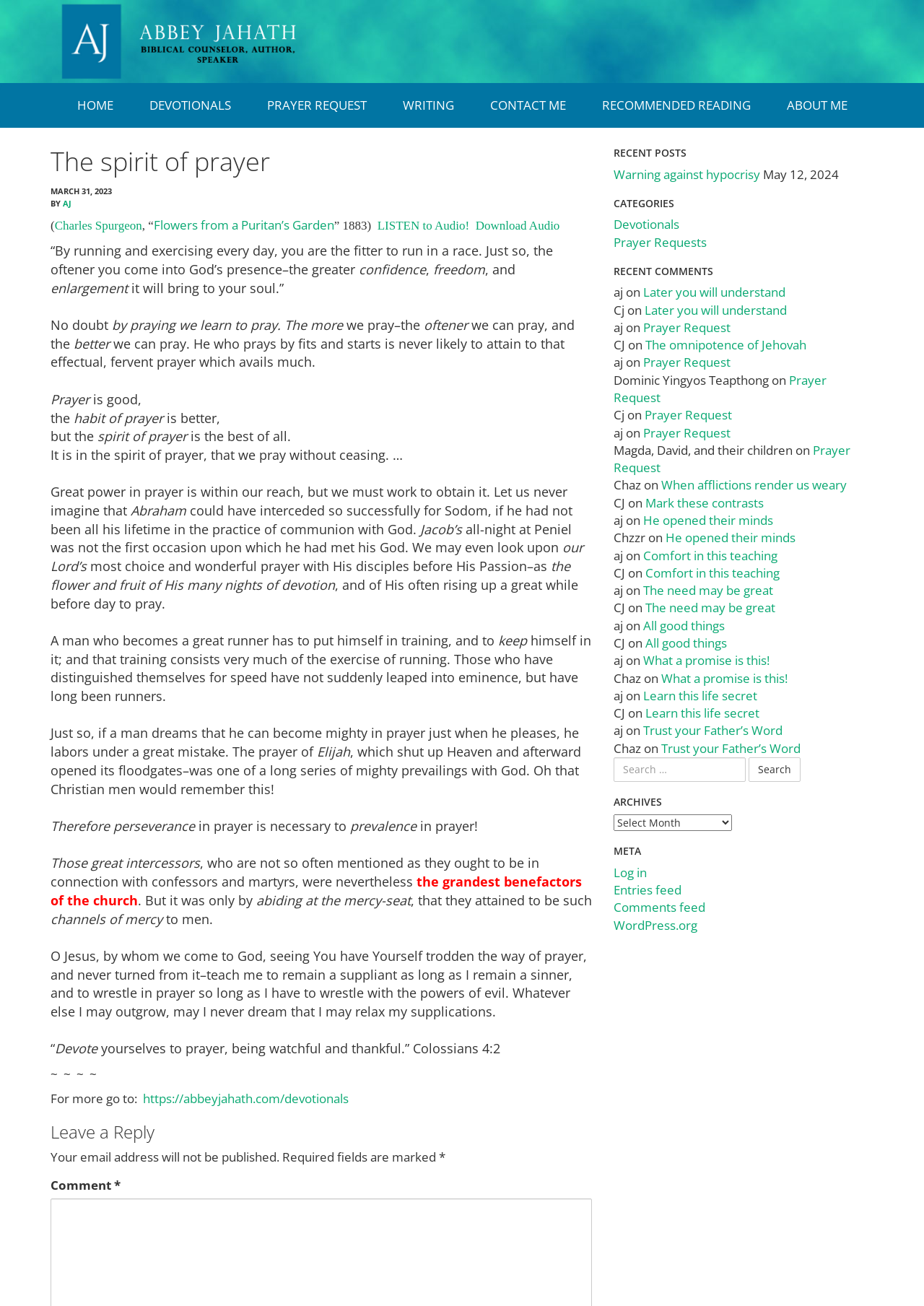Please identify the bounding box coordinates of the element I should click to complete this instruction: 'Leave a reply'. The coordinates should be given as four float numbers between 0 and 1, like this: [left, top, right, bottom].

[0.055, 0.859, 0.641, 0.874]